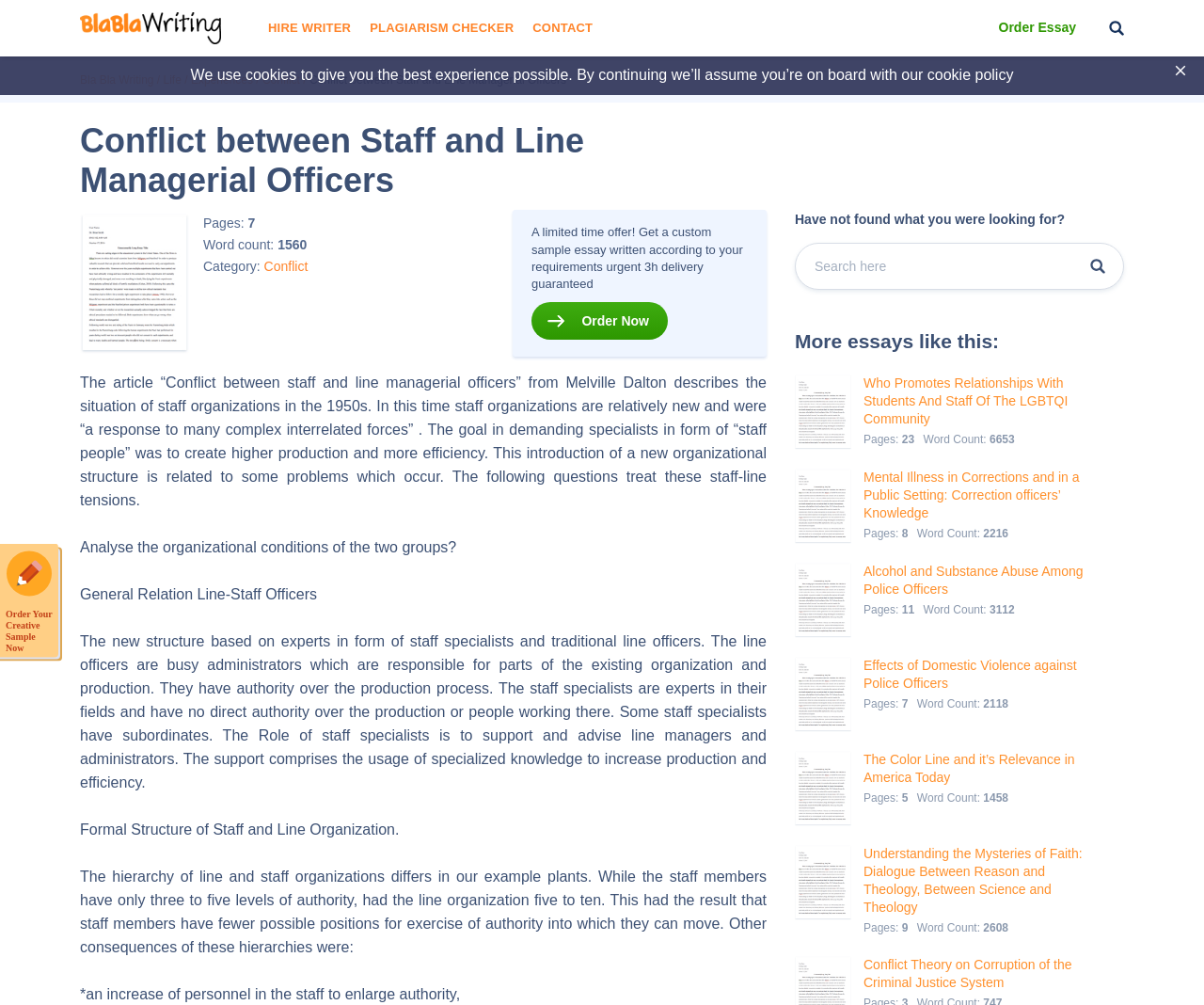Respond to the question below with a single word or phrase:
How many pages does the essay have?

1560